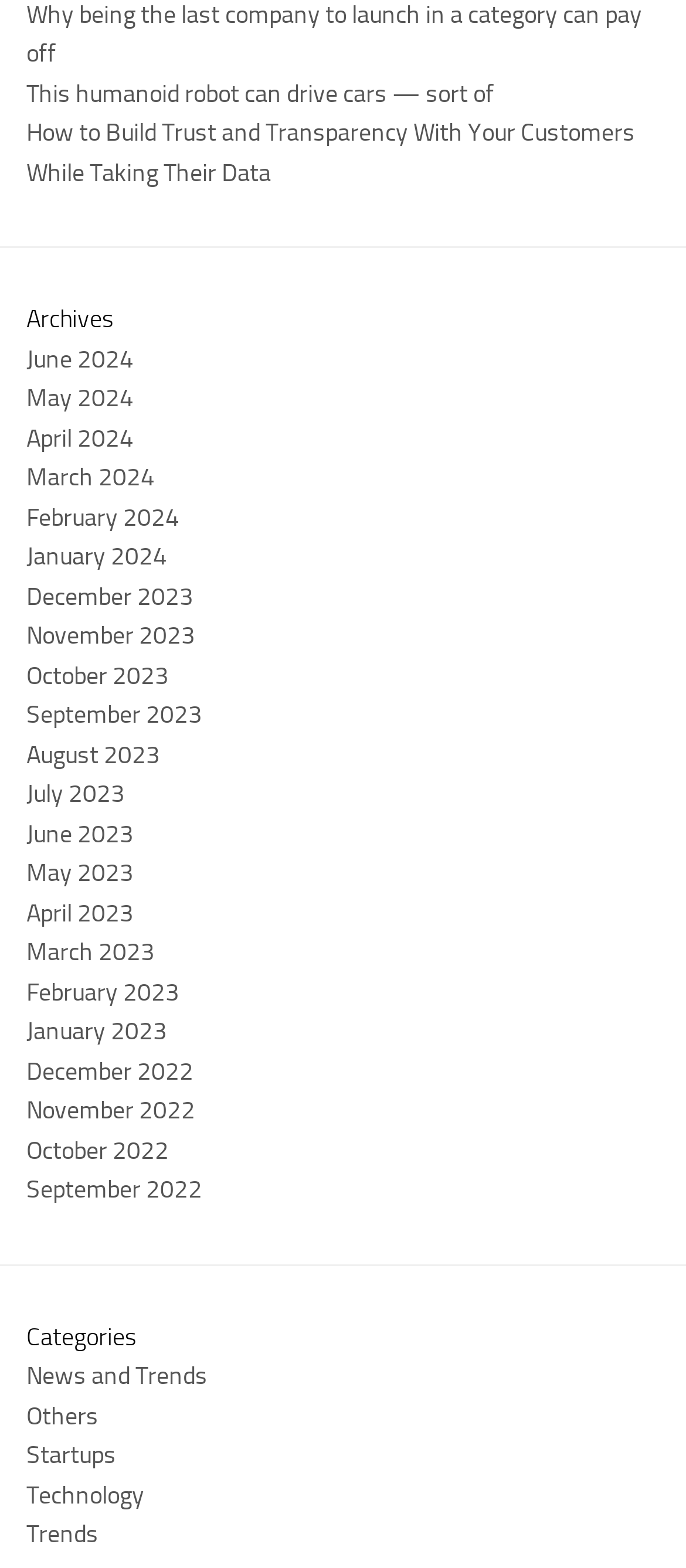Find the bounding box coordinates for the area you need to click to carry out the instruction: "read news and trends". The coordinates should be four float numbers between 0 and 1, indicated as [left, top, right, bottom].

[0.038, 0.868, 0.303, 0.887]